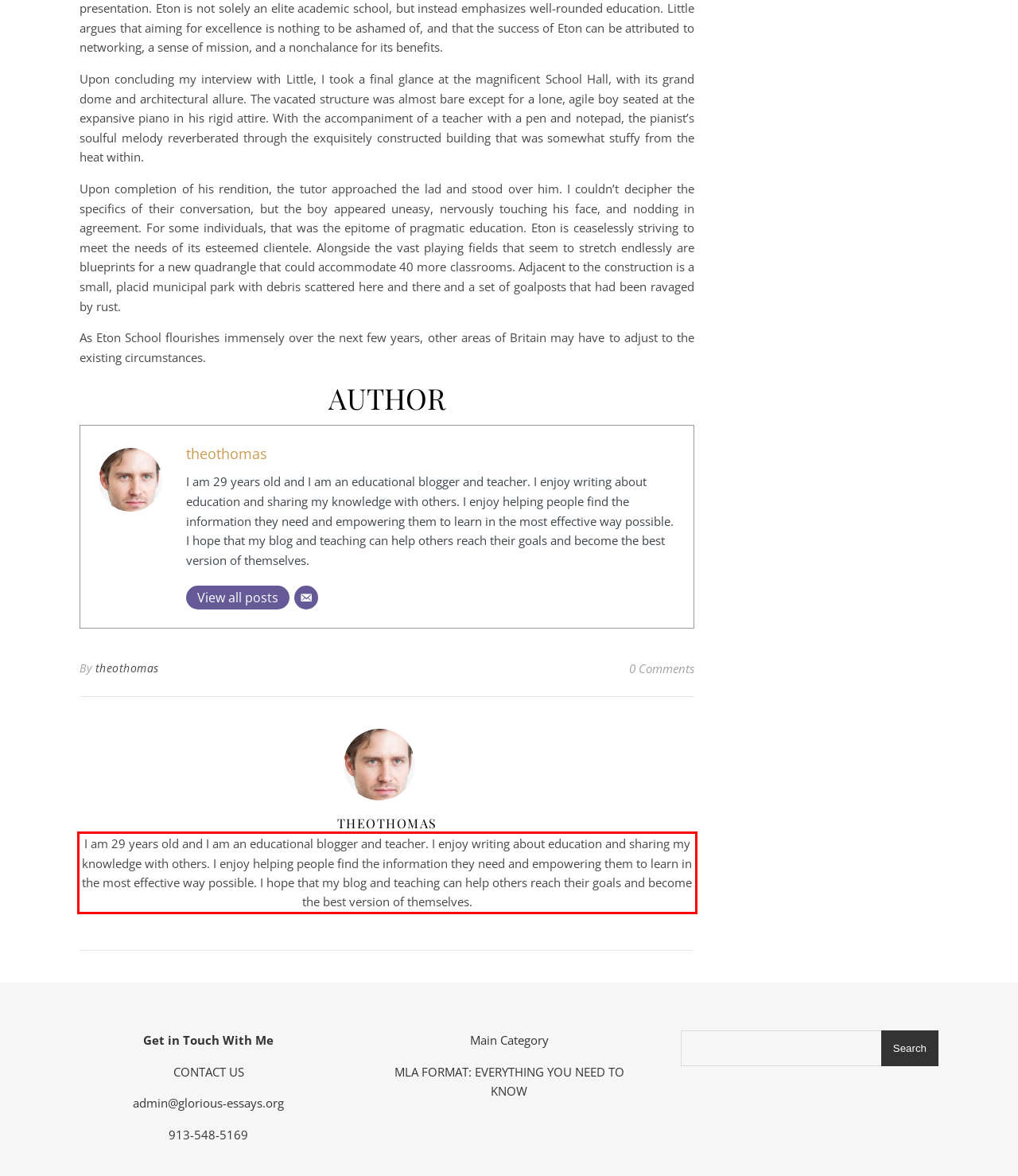Perform OCR on the text inside the red-bordered box in the provided screenshot and output the content.

I am 29 years old and I am an educational blogger and teacher. I enjoy writing about education and sharing my knowledge with others. I enjoy helping people find the information they need and empowering them to learn in the most effective way possible. I hope that my blog and teaching can help others reach their goals and become the best version of themselves.